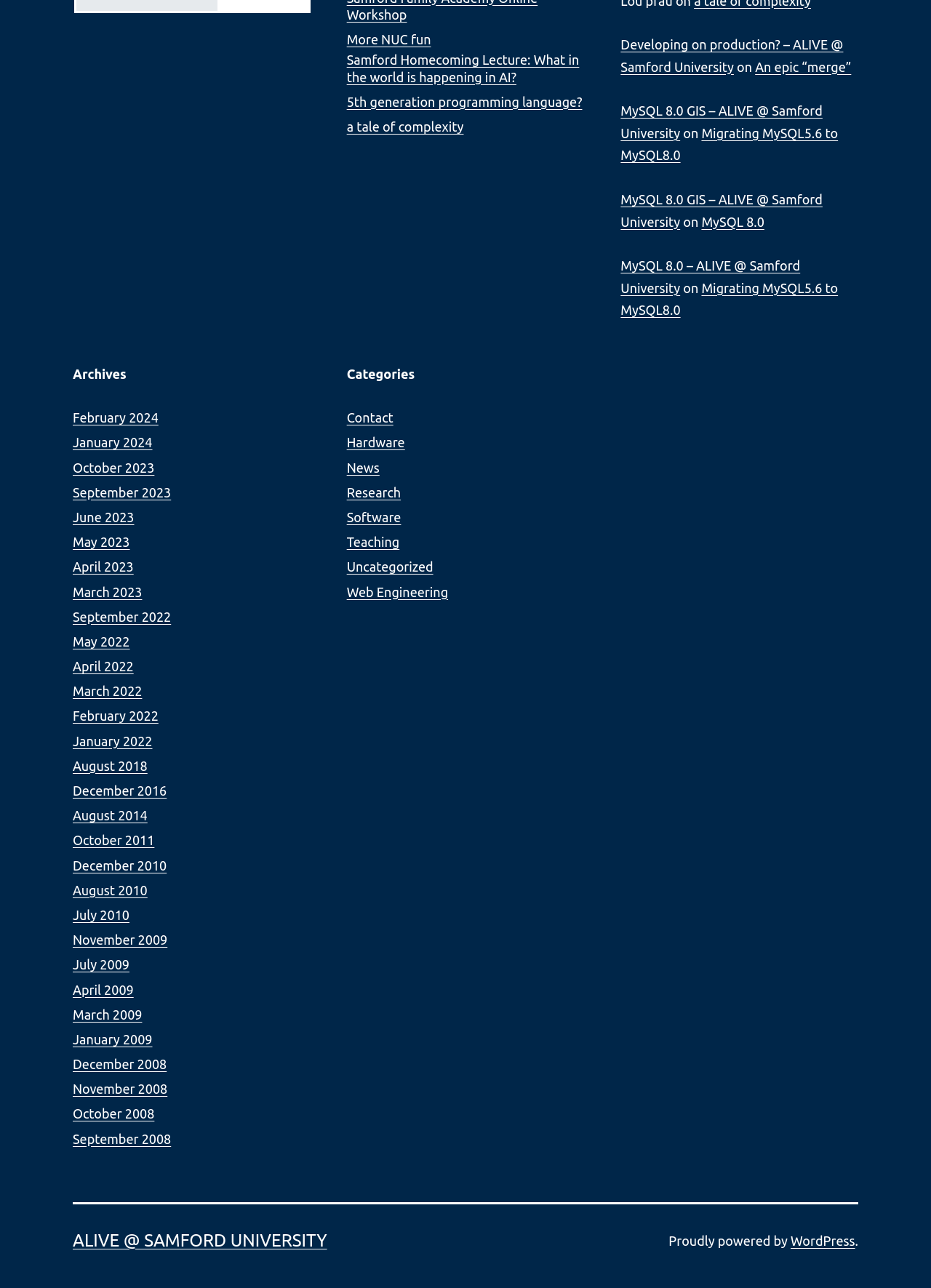Answer succinctly with a single word or phrase:
What are the categories listed on the webpage?

Contact, Hardware, News, Research, Software, Teaching, Uncategorized, Web Engineering